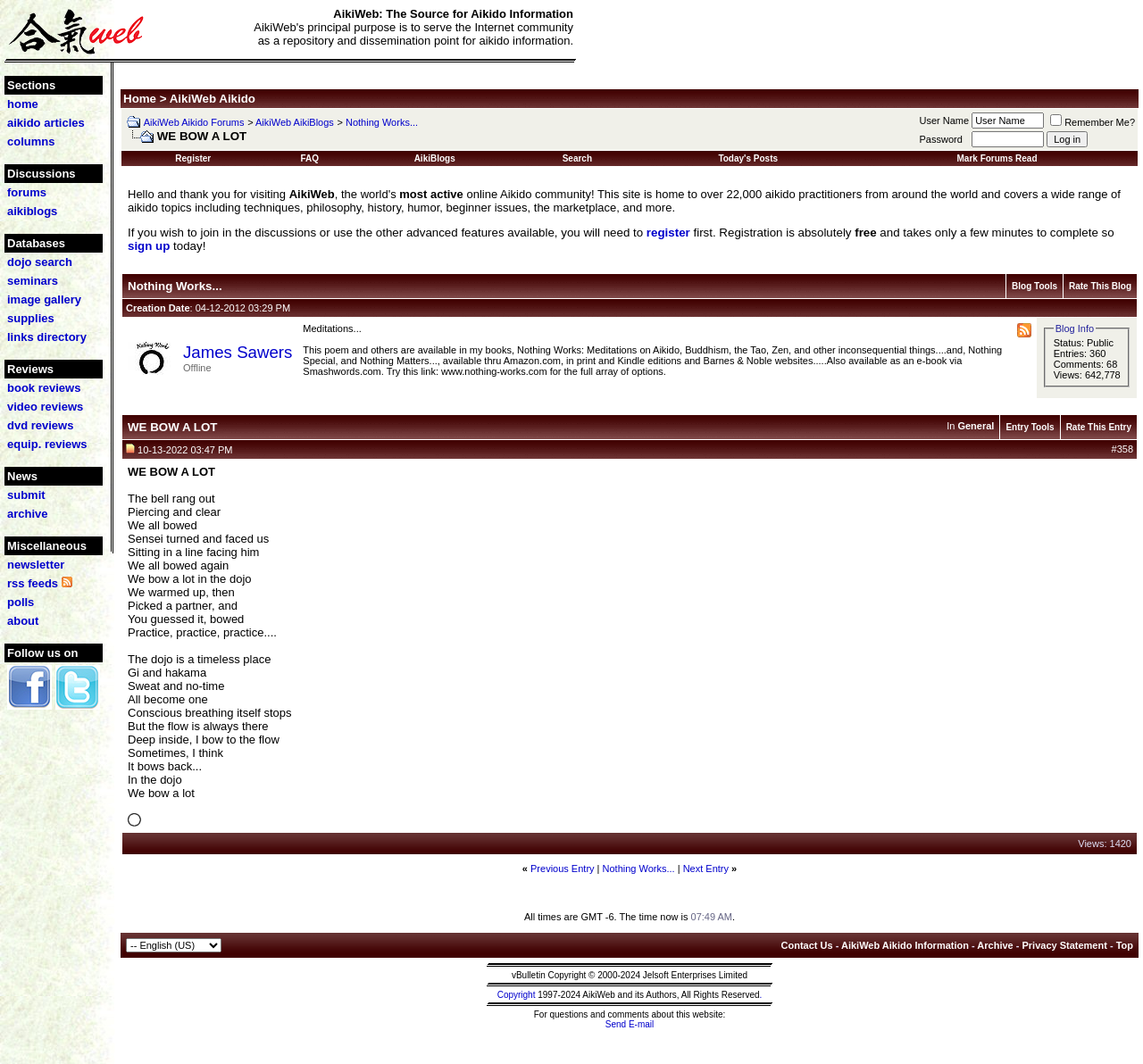Could you find the bounding box coordinates of the clickable area to complete this instruction: "View 'Customer Testimonials'"?

None